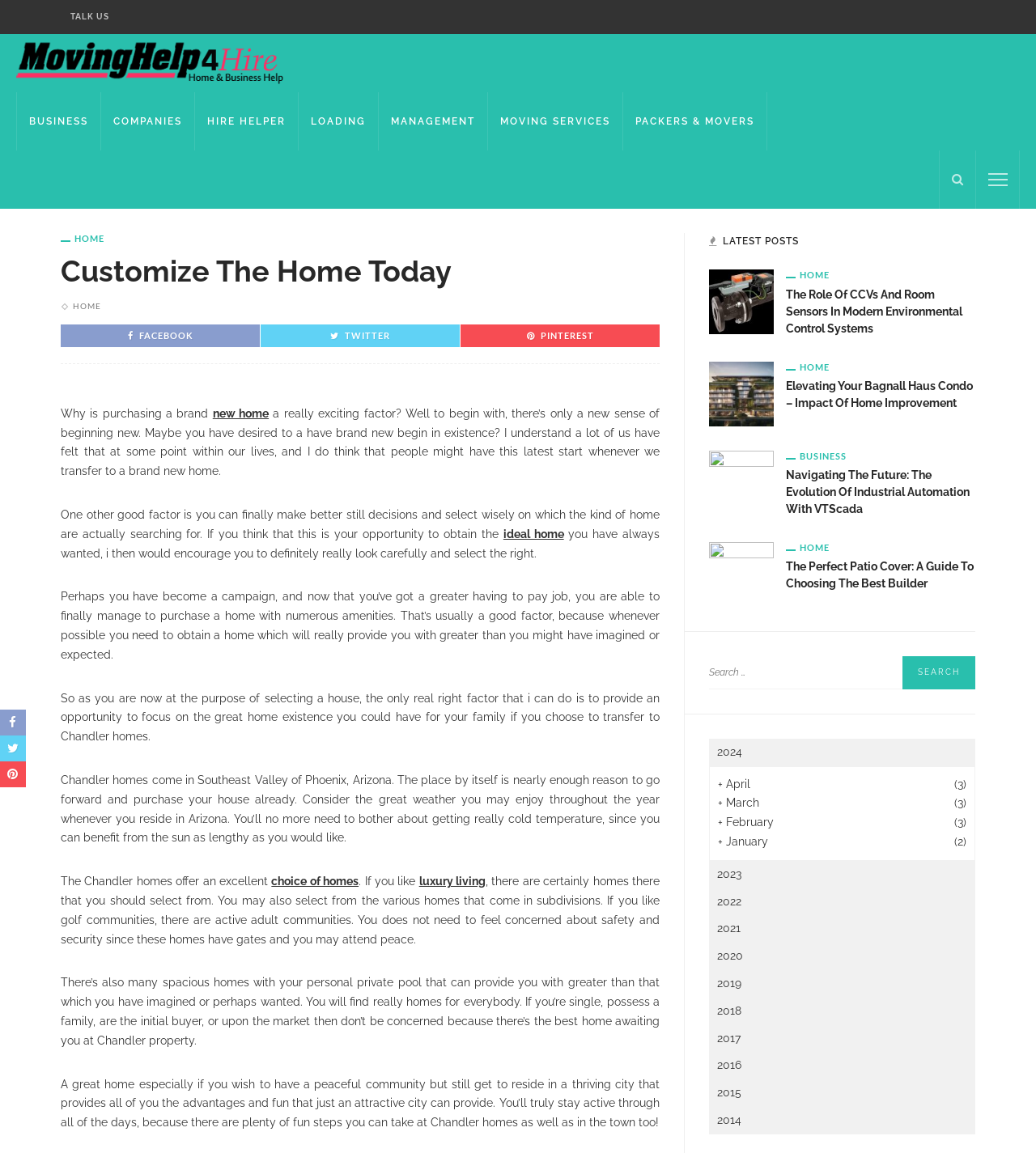What is the location of Chandler homes?
Please provide a full and detailed response to the question.

The location of Chandler homes is mentioned in the StaticText element which says 'Chandler homes come in Southeast Valley of Phoenix, Arizona'.